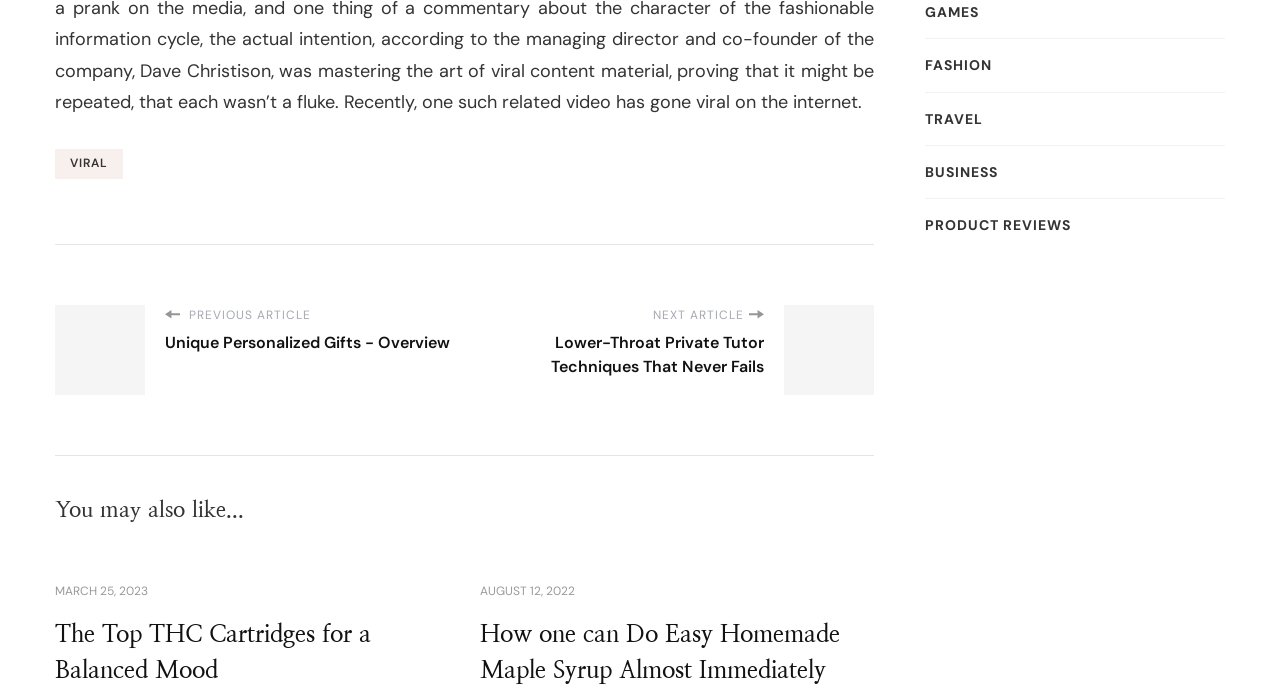Determine the bounding box for the described HTML element: "PRODUCT REVIEWS". Ensure the coordinates are four float numbers between 0 and 1 in the format [left, top, right, bottom].

[0.723, 0.307, 0.837, 0.339]